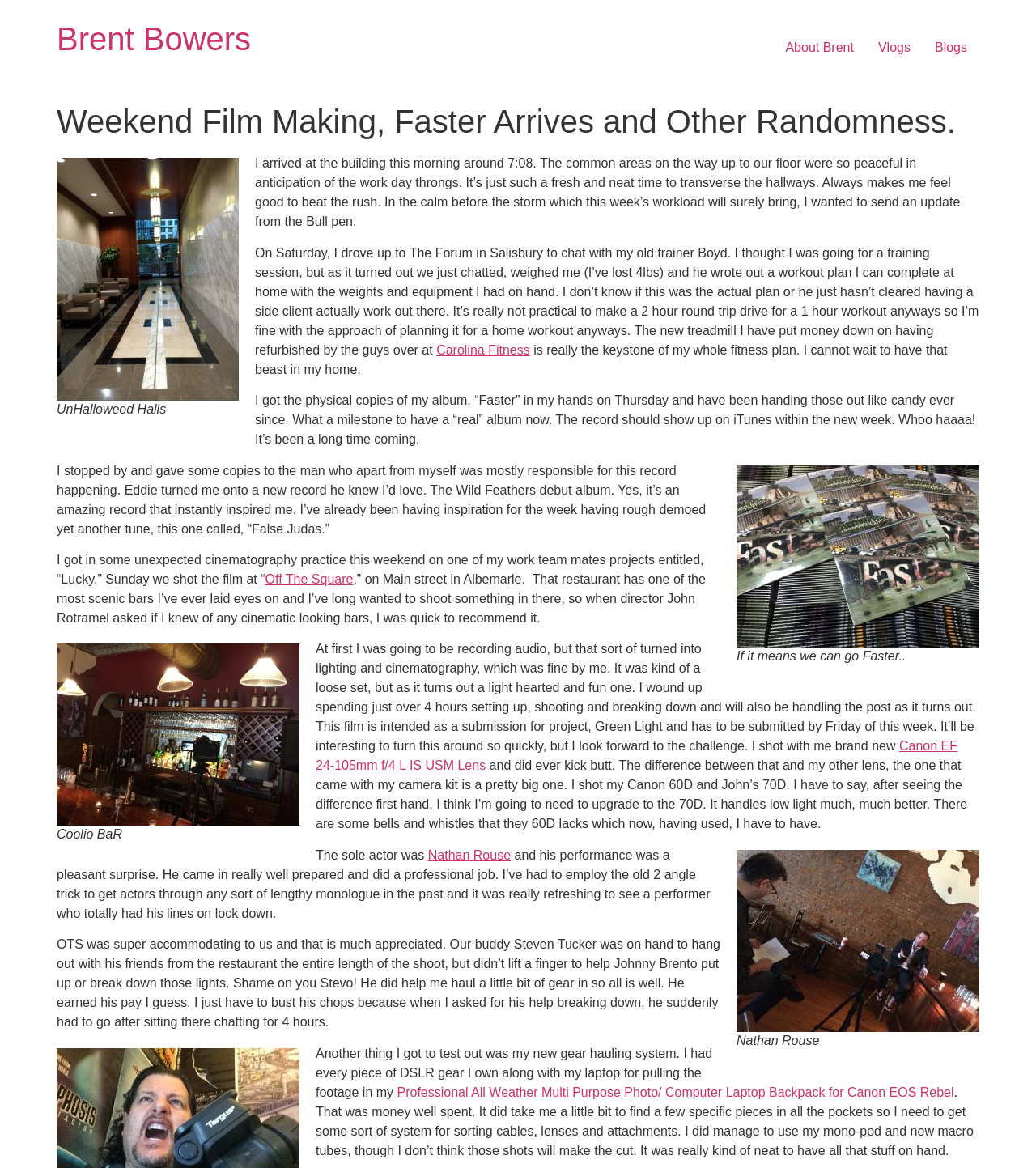Please determine the bounding box coordinates for the element that should be clicked to follow these instructions: "Visit the 'Vlogs' page".

[0.836, 0.027, 0.891, 0.055]